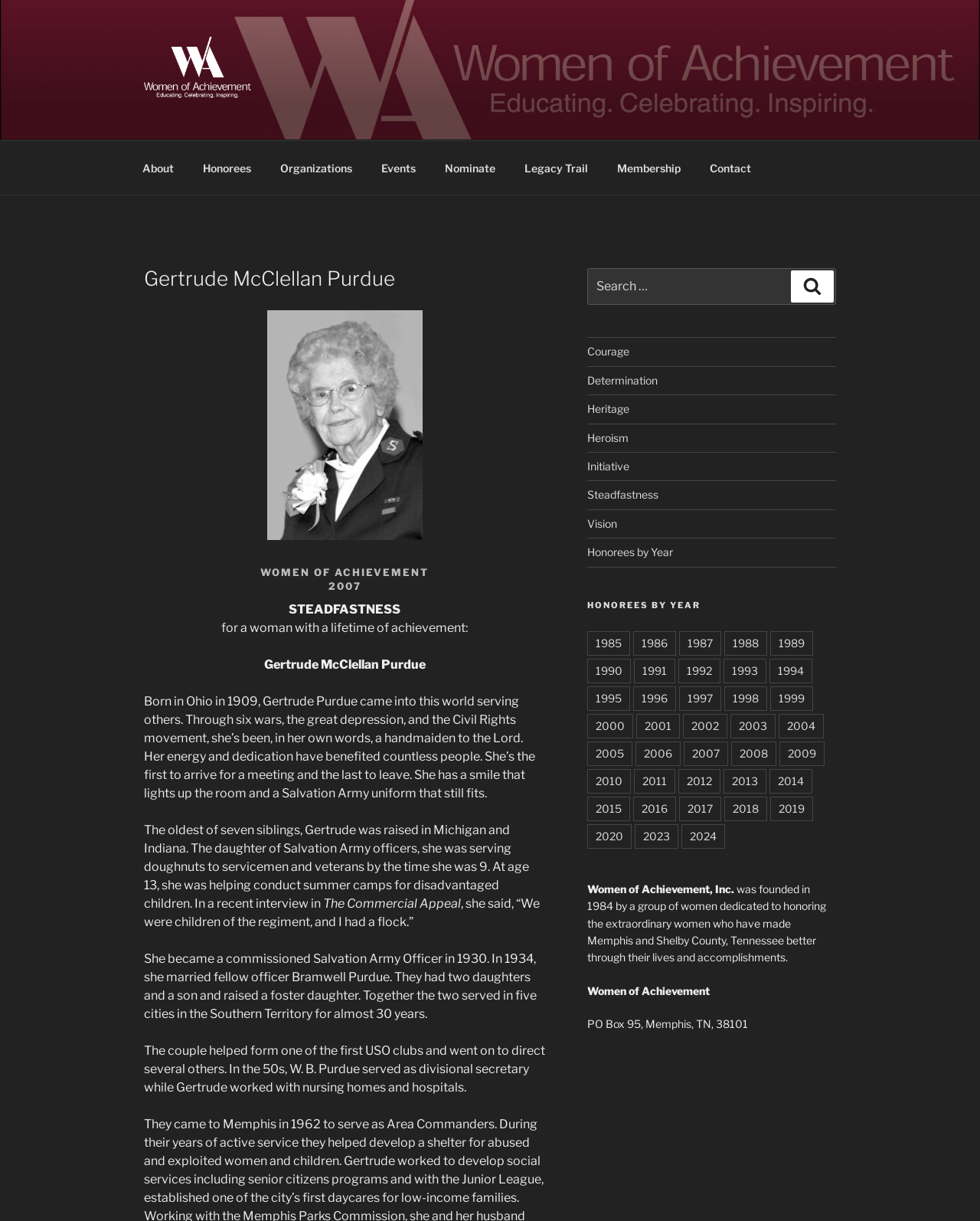Find the bounding box coordinates for the area you need to click to carry out the instruction: "Read more about 'Steadfastness'". The coordinates should be four float numbers between 0 and 1, indicated as [left, top, right, bottom].

[0.295, 0.493, 0.409, 0.505]